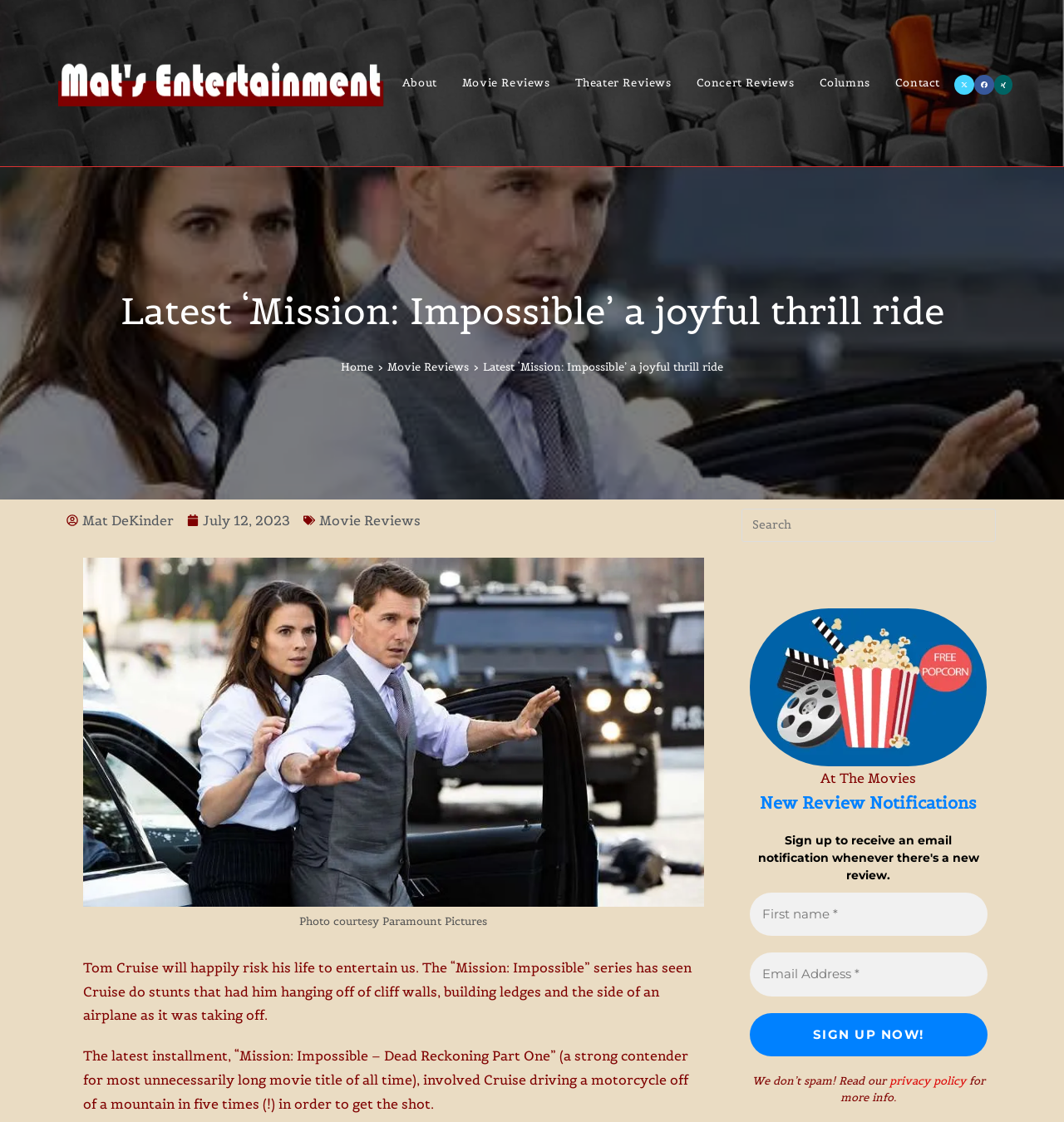Kindly respond to the following question with a single word or a brief phrase: 
What is the name of the section that allows users to receive new review notifications?

New Review Notifications